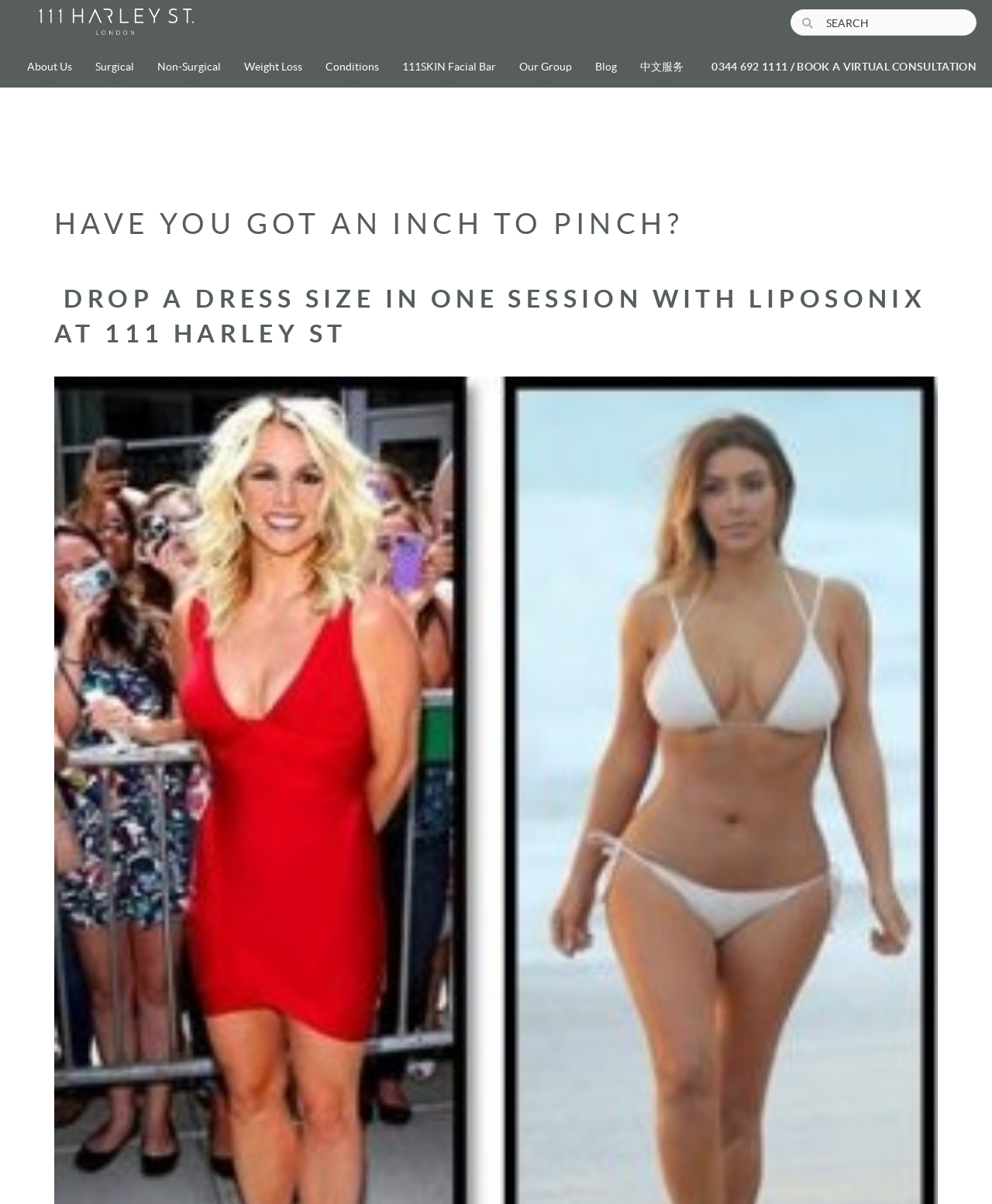Provide your answer in a single word or phrase: 
What is the name of the surgical procedure for the nose?

Rhinoplasty